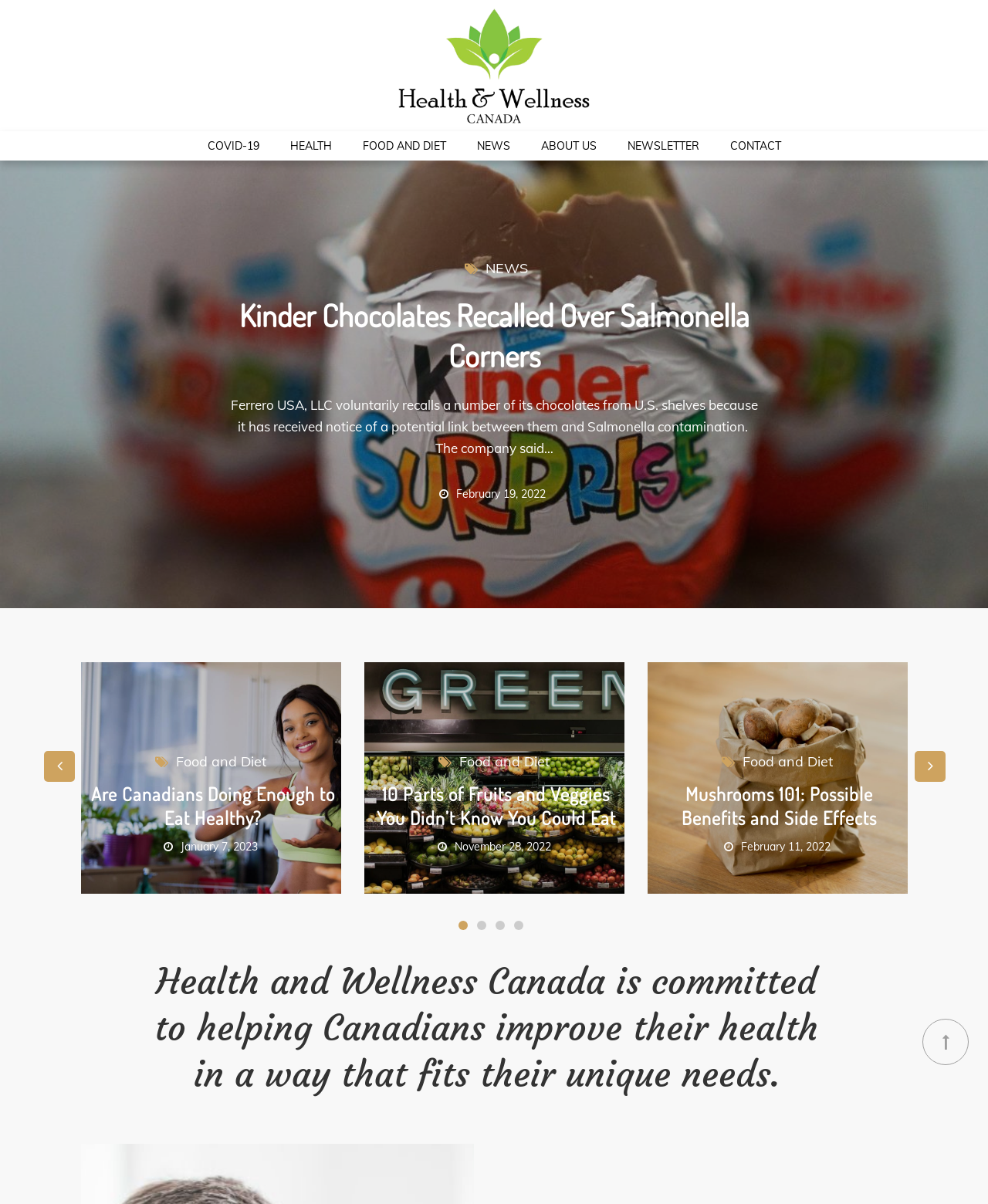Provide a thorough description of the webpage's content and layout.

The webpage is titled "Health & Wellness Canada" and features a prominent logo at the top center of the page. Below the logo, there is a primary navigation menu with seven links: "COVID-19", "HEALTH", "FOOD AND DIET", "NEWS", "ABOUT US", "NEWSLETTER", and "CONTACT". 

The main content area is divided into two sections. The top section features a news article with a heading "Kinder Chocolates Recalled Over Salmonella Corners" and a brief summary of the article. Below the summary, there is a link to read the full article and a timestamp indicating when the article was published.

The bottom section is a carousel featuring three options related to "Food and Diet". Each option has a heading, a brief summary, and a timestamp. The headings are "10 Parts of Fruits and Veggies You Didn’t Know You Could Eat", "Mushrooms 101: Possible Benefits and Side Effects", and "What is Intermittent Fasting? A Detailed Beginner’s Guide". 

To the right of the carousel, there are navigation buttons to move to the previous or next set of options. Above the carousel, there is a toolbar with a horizontal orientation, featuring a series of buttons to navigate through the options. 

At the very bottom of the page, there is a heading that reads "Health and Wellness Canada is committed to helping Canadians improve their health in a way that fits their unique needs."